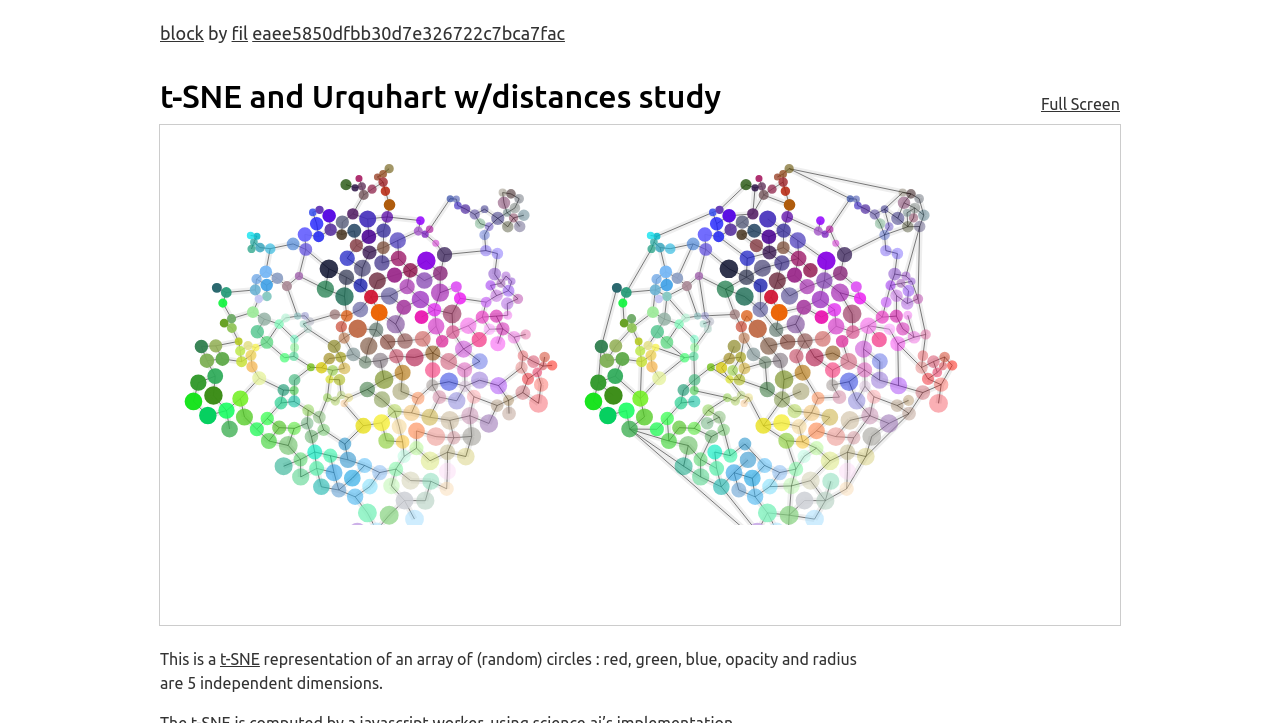How many StaticText elements are there?
Using the image as a reference, answer the question with a short word or phrase.

2